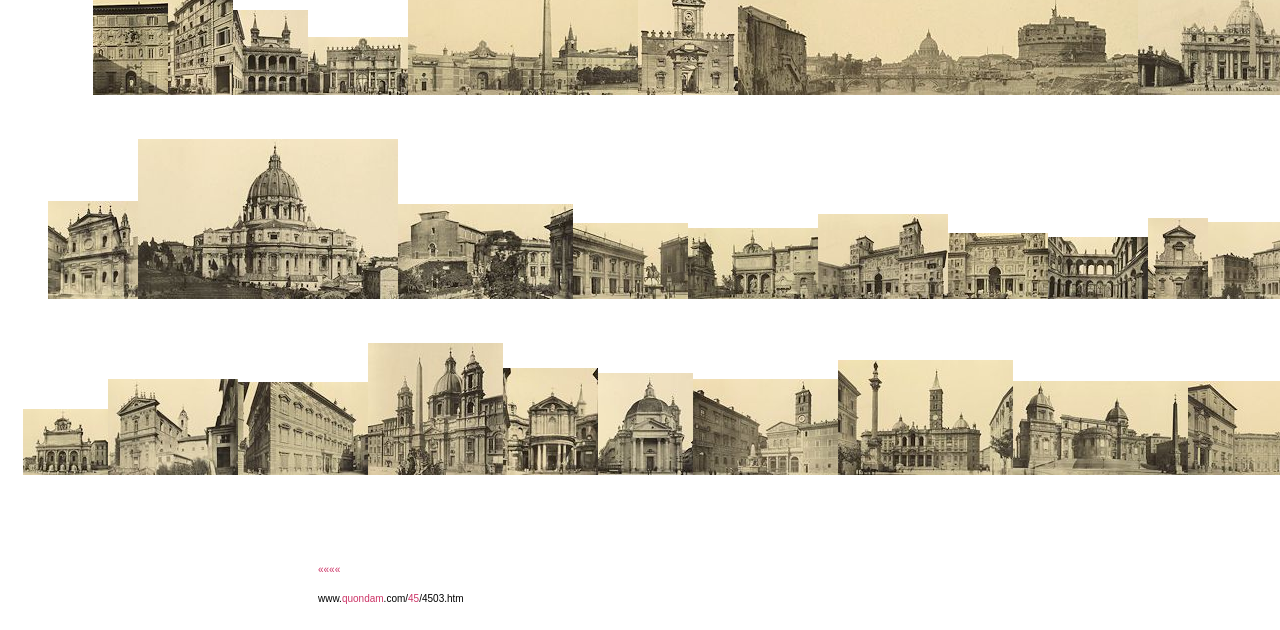What is the text on the link in the second table cell?
Refer to the image and provide a one-word or short phrase answer.

quondam